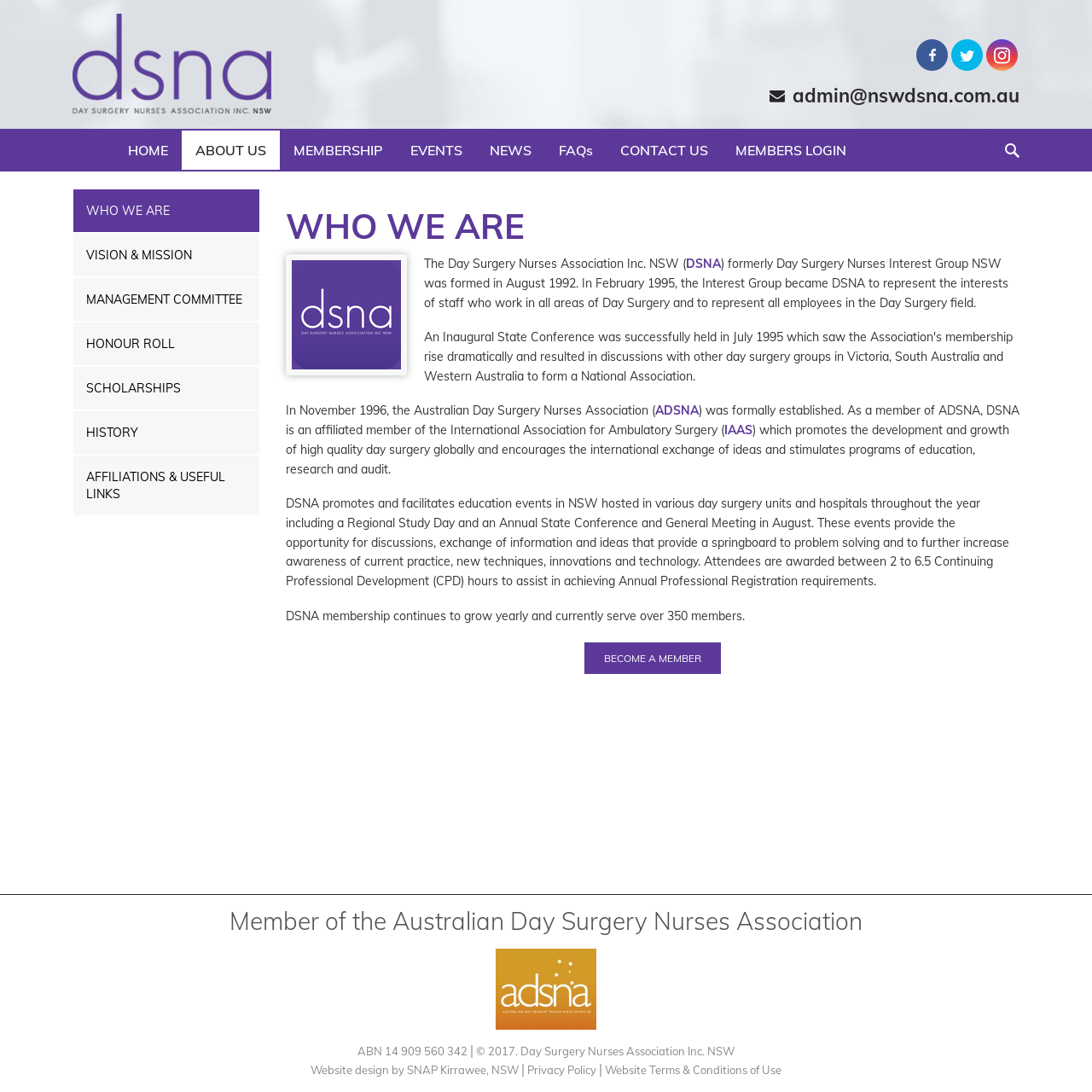How many members does DSNA currently serve?
Using the information presented in the image, please offer a detailed response to the question.

I found the answer by reading the text content of the webpage, specifically the sentence 'DSNA membership continues to grow yearly and currently serve over 350 members.' which mentions the number of members.